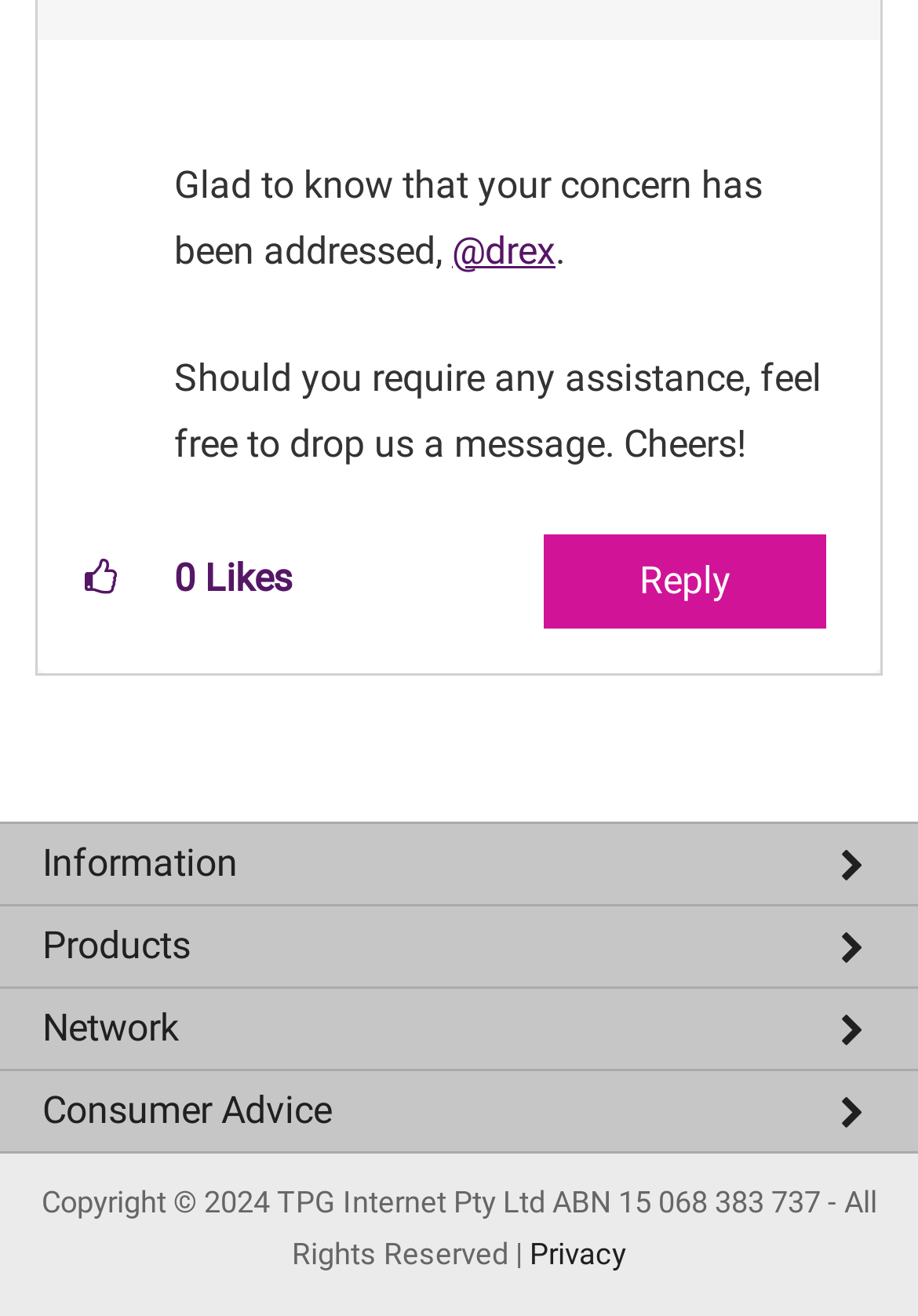Using the elements shown in the image, answer the question comprehensively: What is the purpose of the button?

The button is located in the layout table and has the text 'Click here to give kudos to this post.' This suggests that the purpose of the button is to allow users to give kudos or likes to the post.